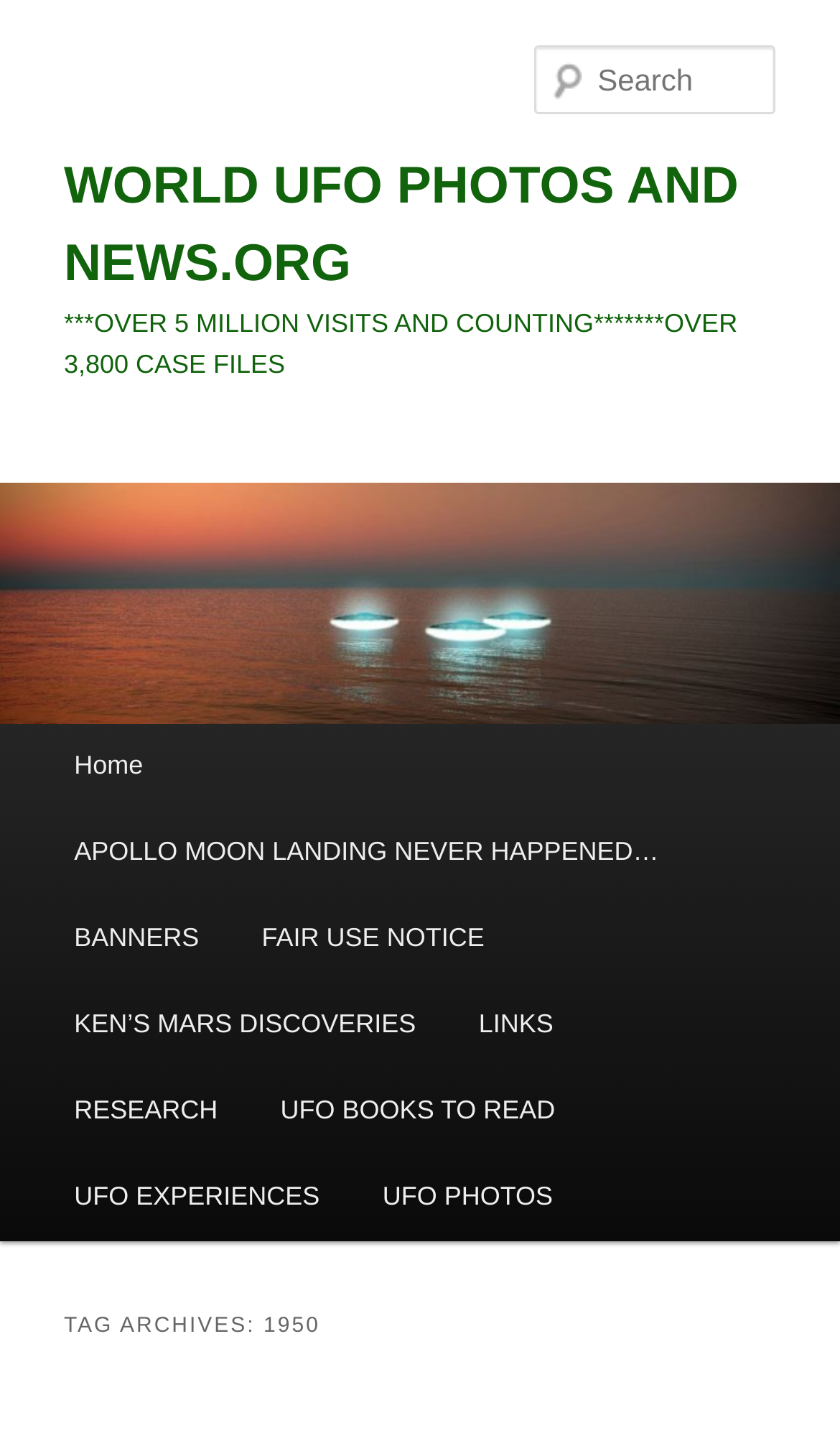Could you specify the bounding box coordinates for the clickable section to complete the following instruction: "Visit the Global Defense Insight website"?

None